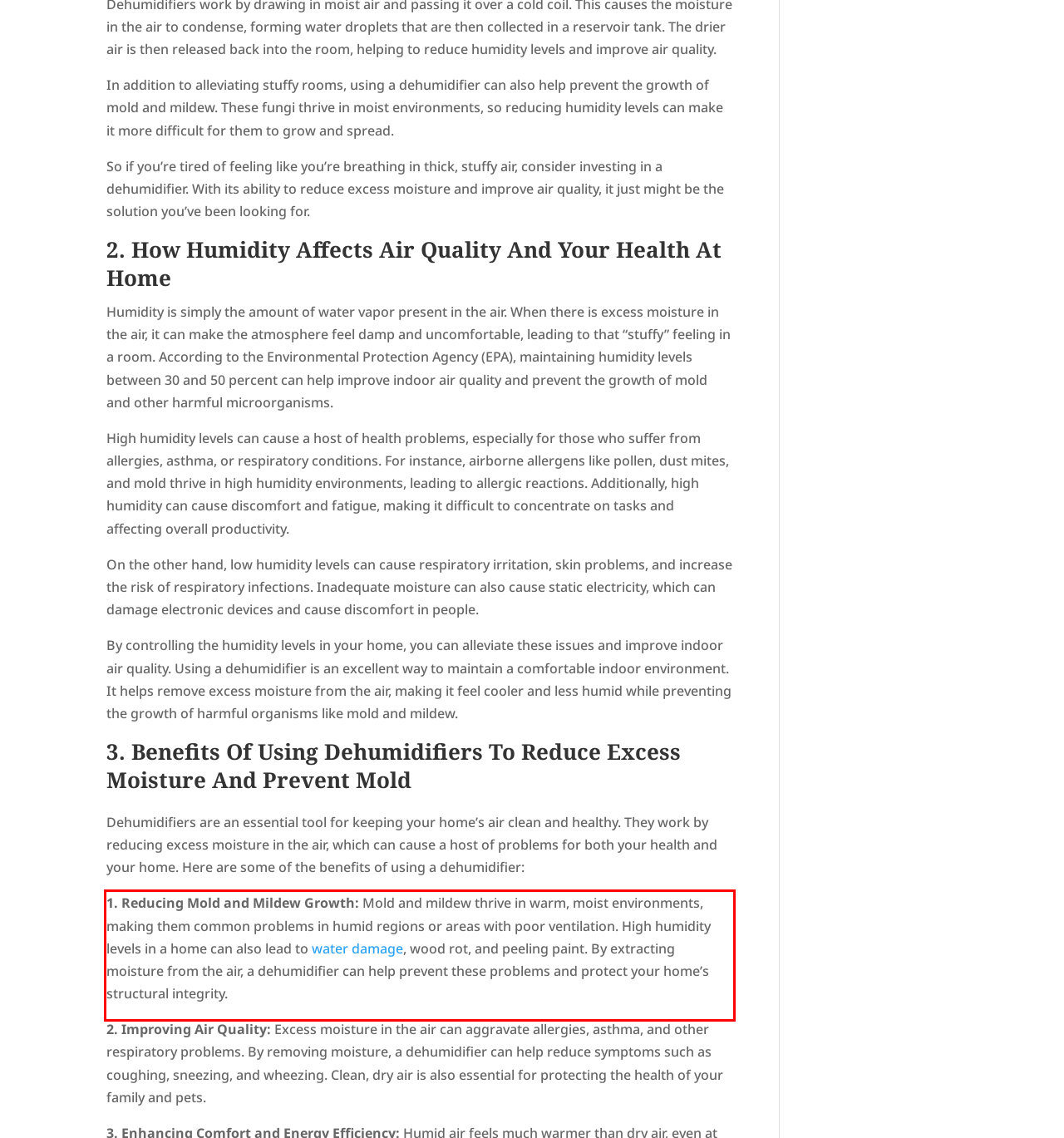You are presented with a screenshot containing a red rectangle. Extract the text found inside this red bounding box.

1. Reducing Mold and Mildew Growth: Mold and mildew thrive in warm, moist environments, making them common problems in humid regions or areas with poor ventilation. High humidity levels in a home can also lead to water damage, wood rot, and peeling paint. By extracting moisture from the air, a dehumidifier can help prevent these problems and protect your home’s structural integrity.